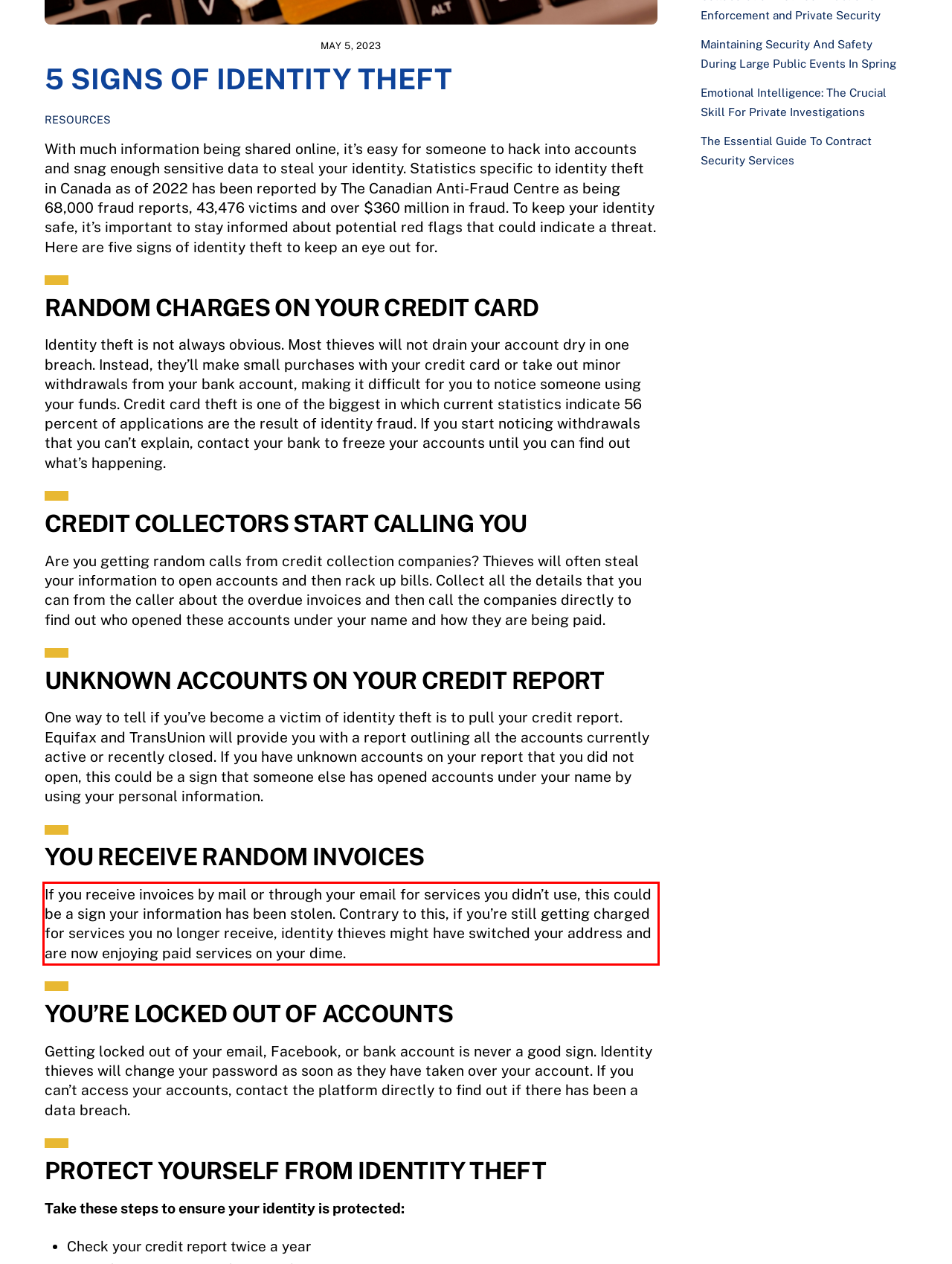You are given a screenshot showing a webpage with a red bounding box. Perform OCR to capture the text within the red bounding box.

If you receive invoices by mail or through your email for services you didn’t use, this could be a sign your information has been stolen. Contrary to this, if you’re still getting charged for services you no longer receive, identity thieves might have switched your address and are now enjoying paid services on your dime.